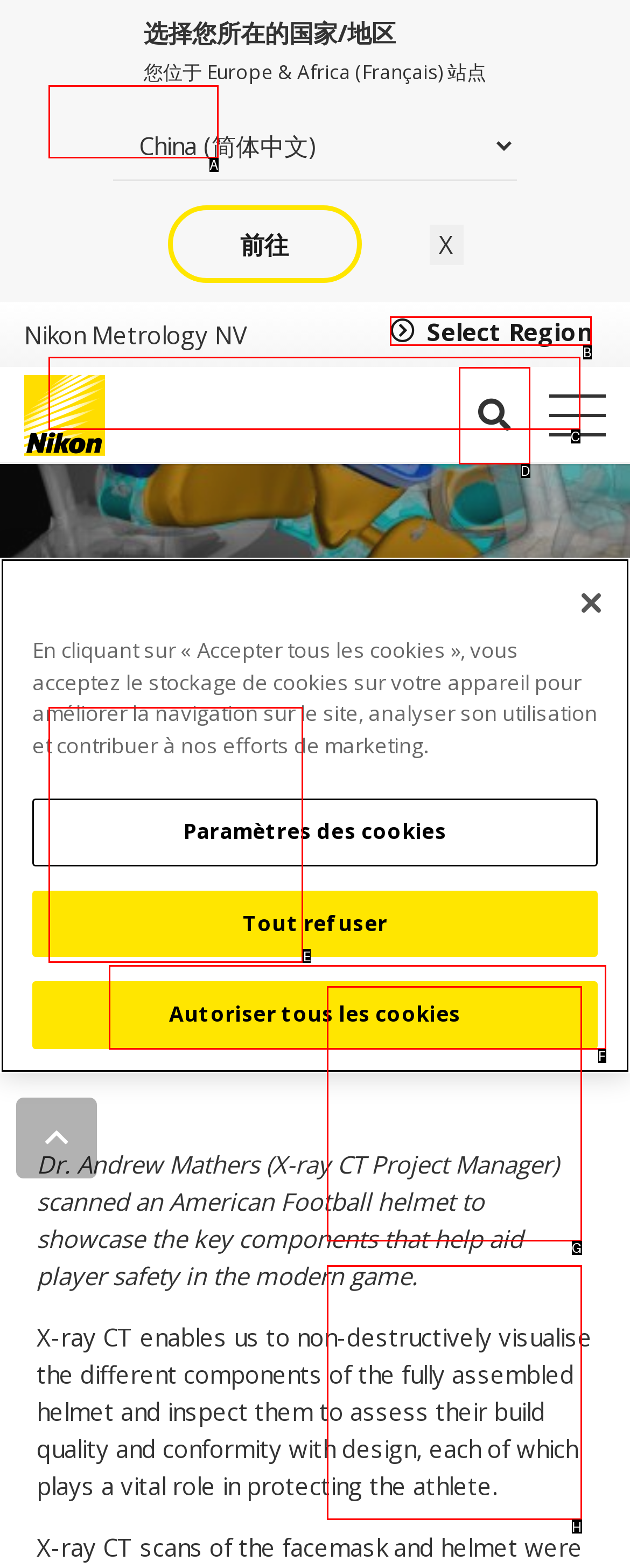Indicate the UI element to click to perform the task: Click CT par rayons X. Reply with the letter corresponding to the chosen element.

E